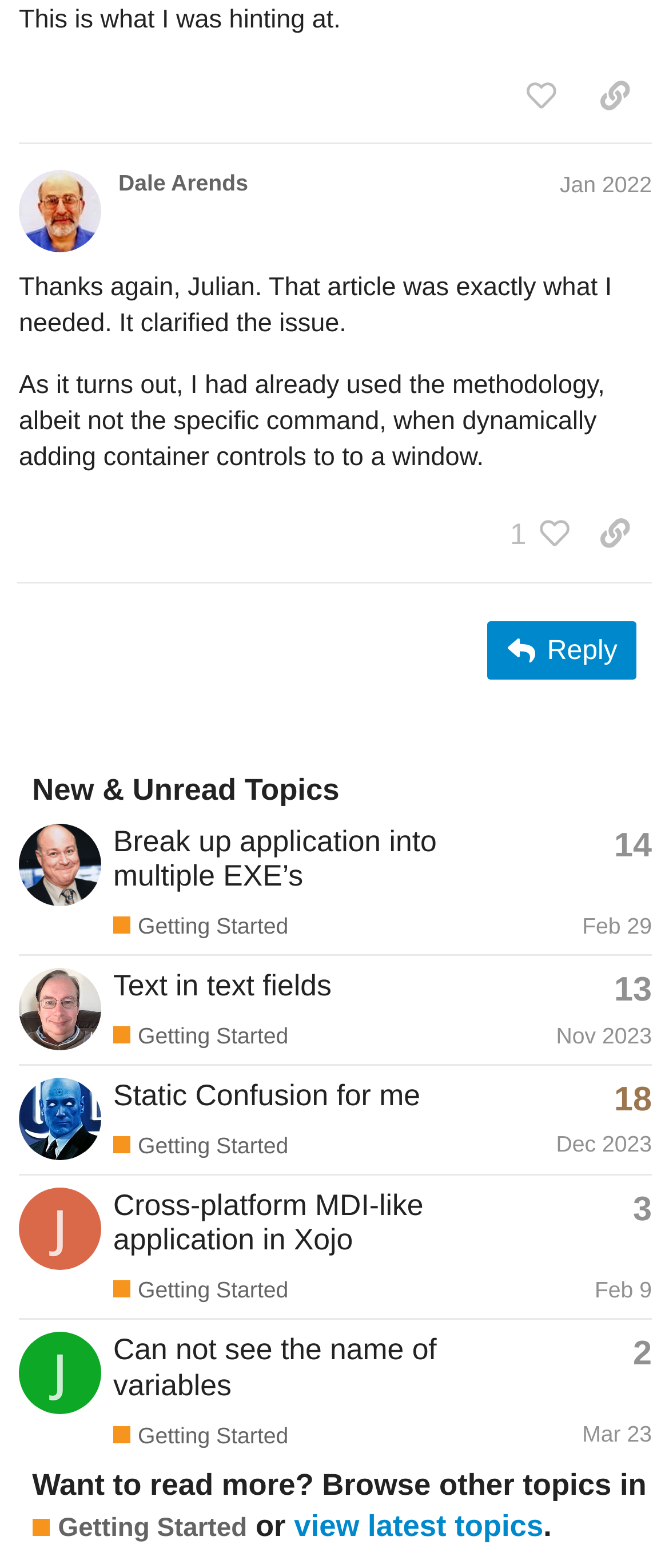Please locate the bounding box coordinates of the element that should be clicked to complete the given instruction: "reply to this topic".

[0.729, 0.396, 0.952, 0.433]